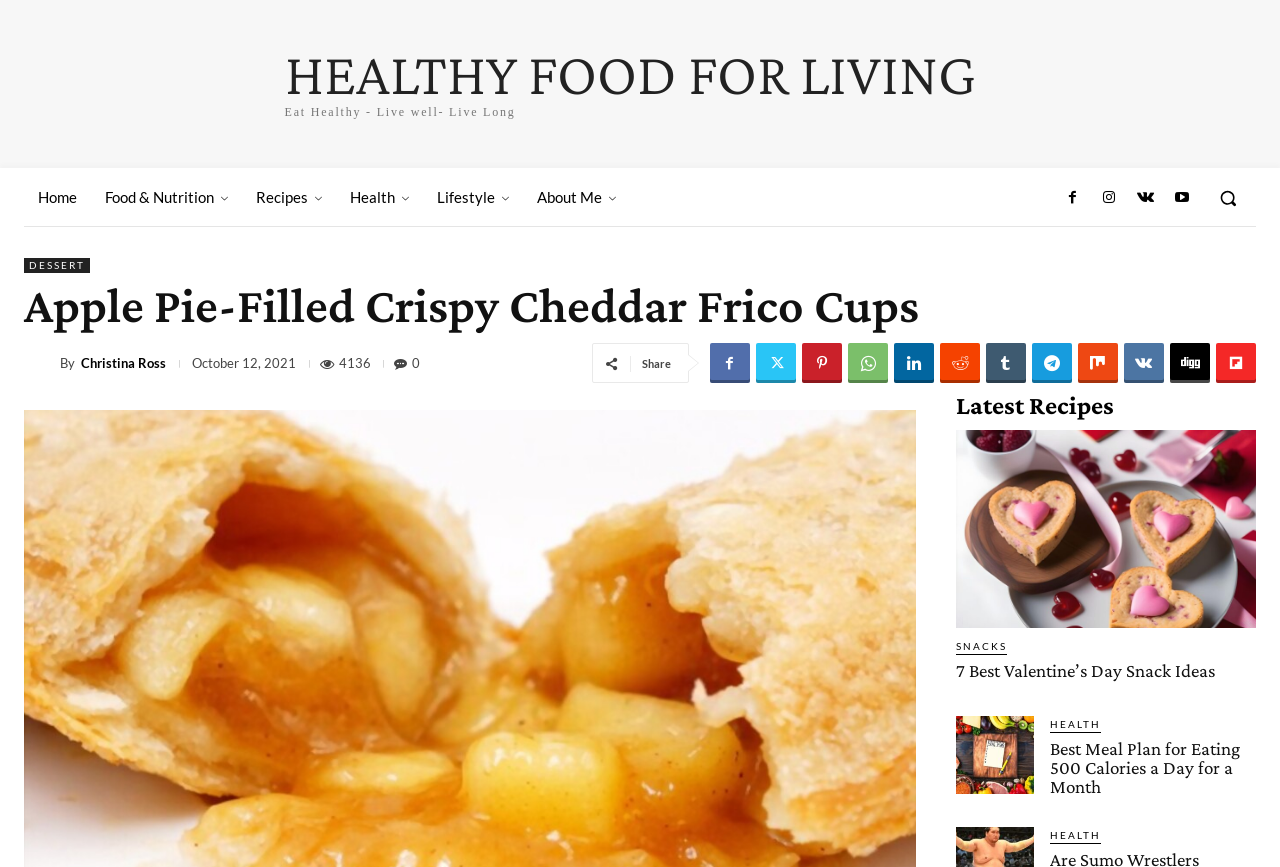Please determine the bounding box coordinates of the element to click on in order to accomplish the following task: "Search for something". Ensure the coordinates are four float numbers ranging from 0 to 1, i.e., [left, top, right, bottom].

[0.938, 0.196, 0.981, 0.26]